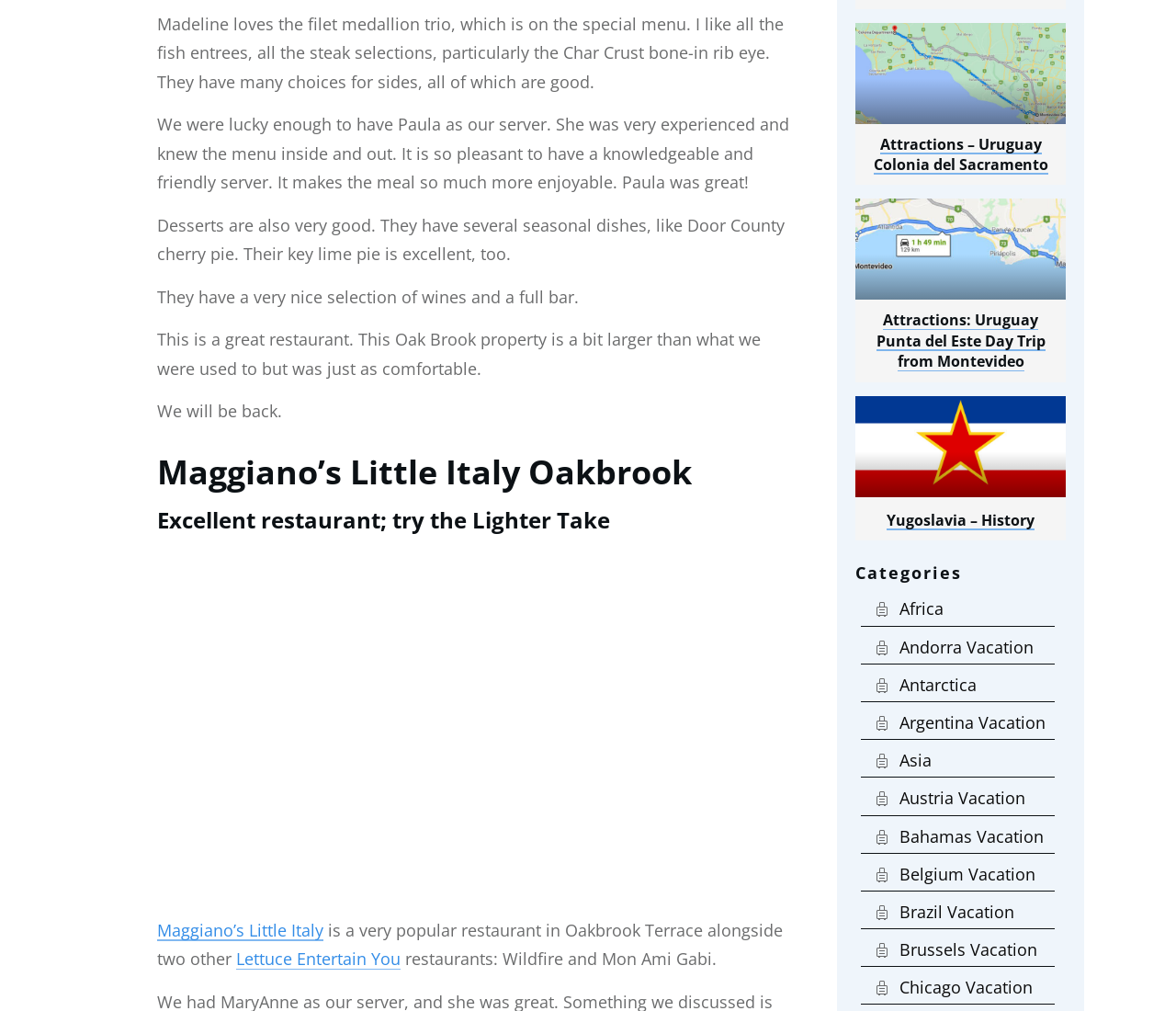What is the location of the restaurant?
Examine the image and provide an in-depth answer to the question.

The location of the restaurant can be found in the heading 'Maggiano’s Little Italy Oakbrook' and also in the text 'This Oak Brook property is a bit larger than what we were used to but was just as comfortable'.